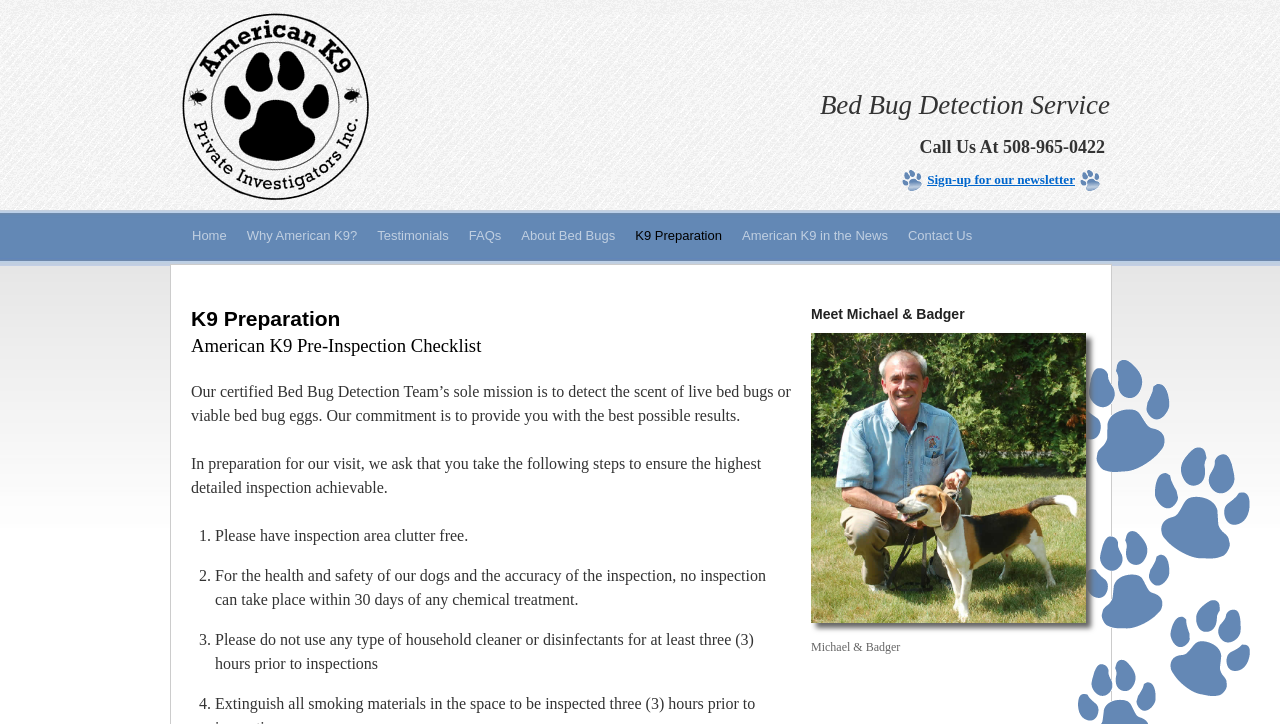Can you determine the bounding box coordinates of the area that needs to be clicked to fulfill the following instruction: "Click the 'Sign-up for our newsletter' link"?

[0.724, 0.237, 0.84, 0.258]